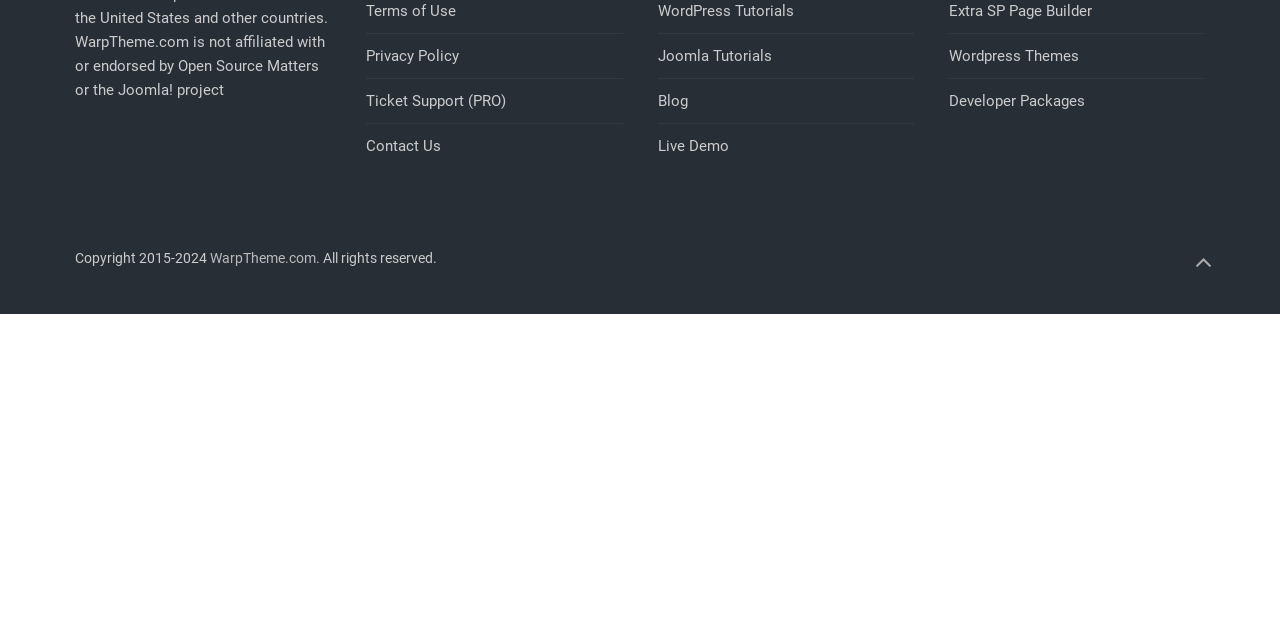Given the description "Refund policy", provide the bounding box coordinates of the corresponding UI element.

None